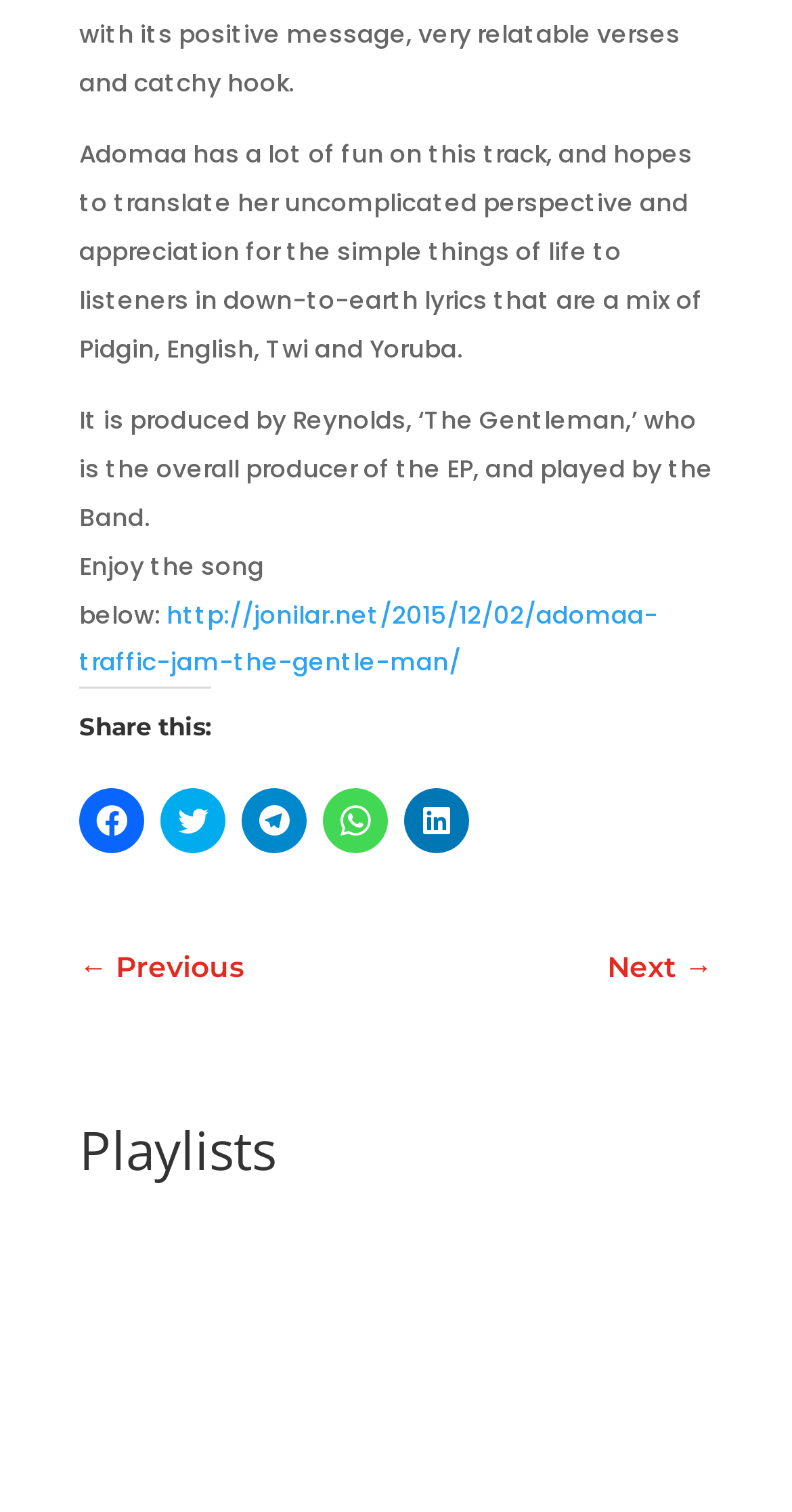Who produced the song?
Refer to the image and give a detailed answer to the query.

According to the text, 'It is produced by Reynolds, ‘The Gentleman,’ who is the overall producer of the EP, and played by the Band.'